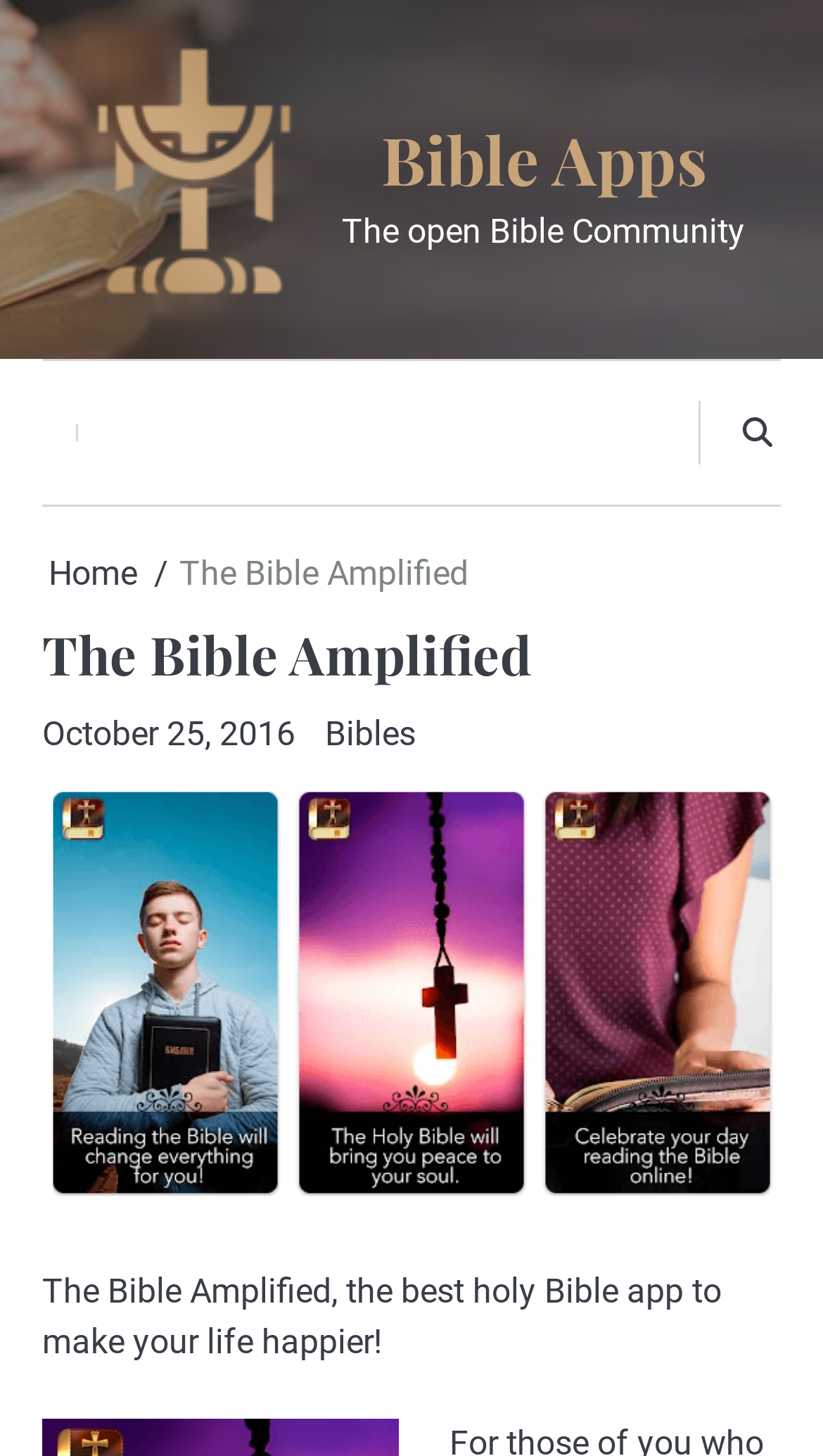What is the name of the community mentioned on the webpage?
Craft a detailed and extensive response to the question.

The name of the community mentioned on the webpage can be found in the static text element, which states 'The open Bible Community'. This suggests that the community is related to the Bible app and its users.